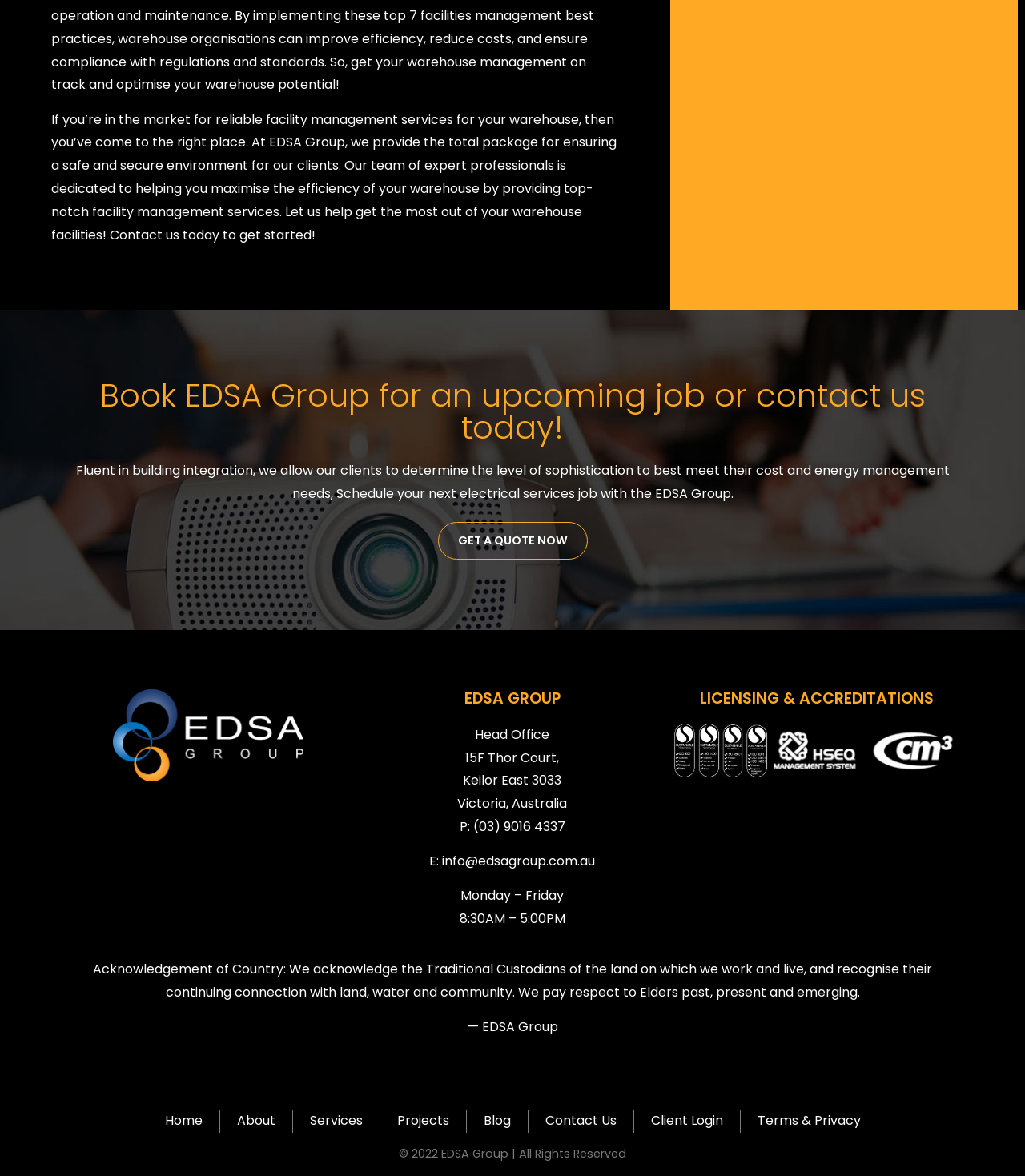Please find the bounding box coordinates (top-left x, top-left y, bottom-right x, bottom-right y) in the screenshot for the UI element described as follows: GET A QUOTE NOW

[0.427, 0.444, 0.573, 0.476]